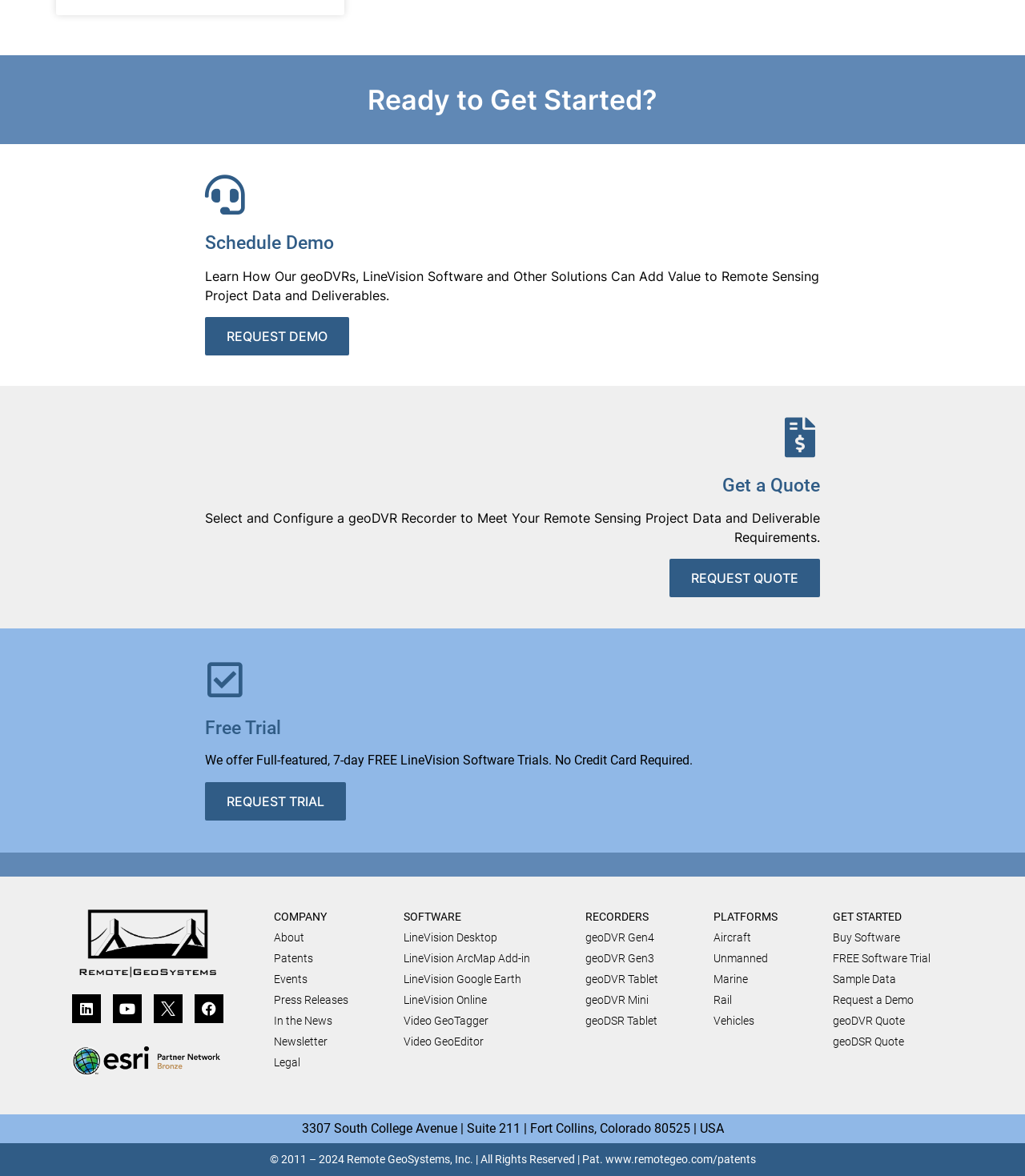Please specify the bounding box coordinates for the clickable region that will help you carry out the instruction: "View Contents".

None